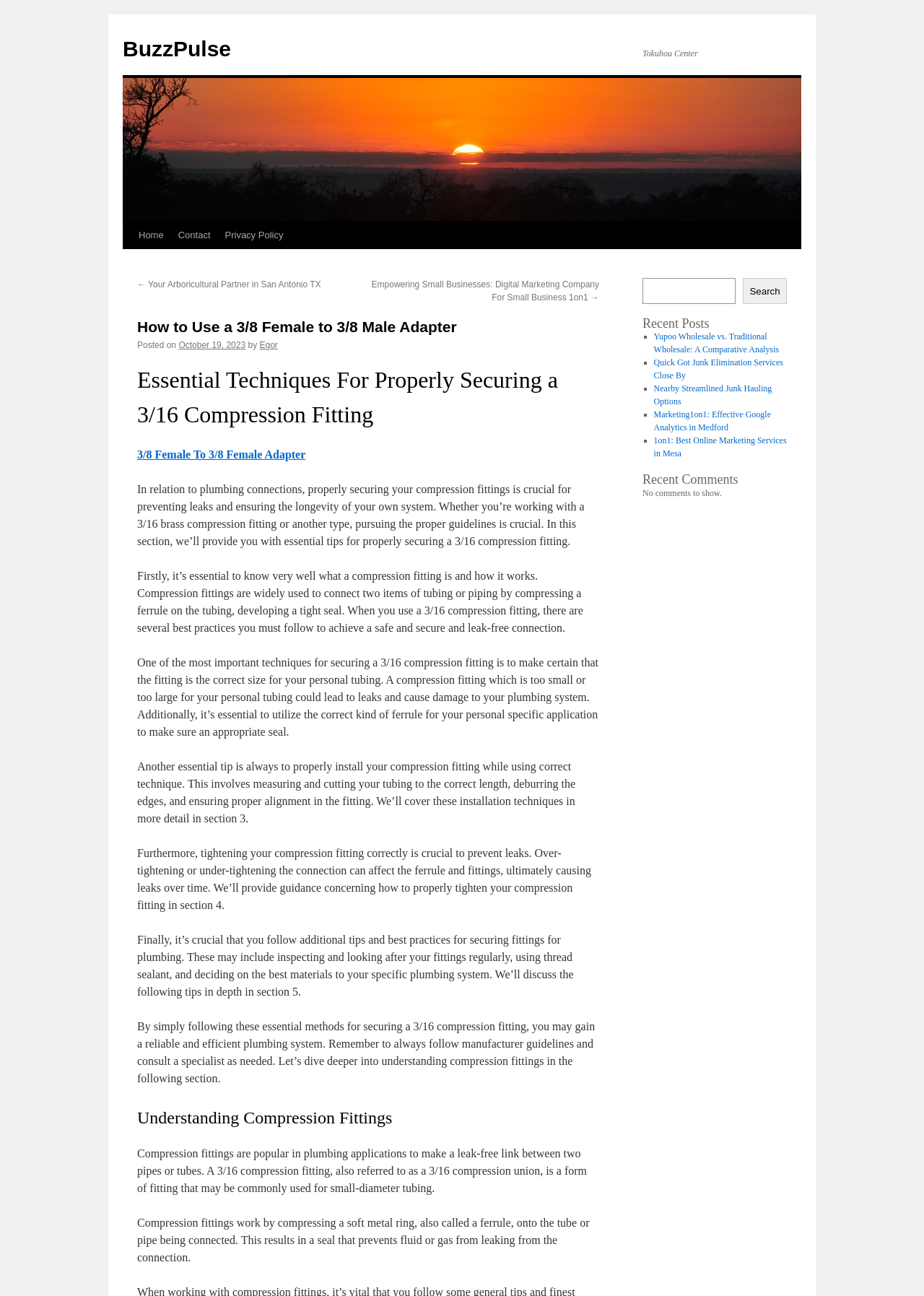Please identify the bounding box coordinates of the element's region that needs to be clicked to fulfill the following instruction: "Search for something". The bounding box coordinates should consist of four float numbers between 0 and 1, i.e., [left, top, right, bottom].

[0.695, 0.214, 0.796, 0.235]